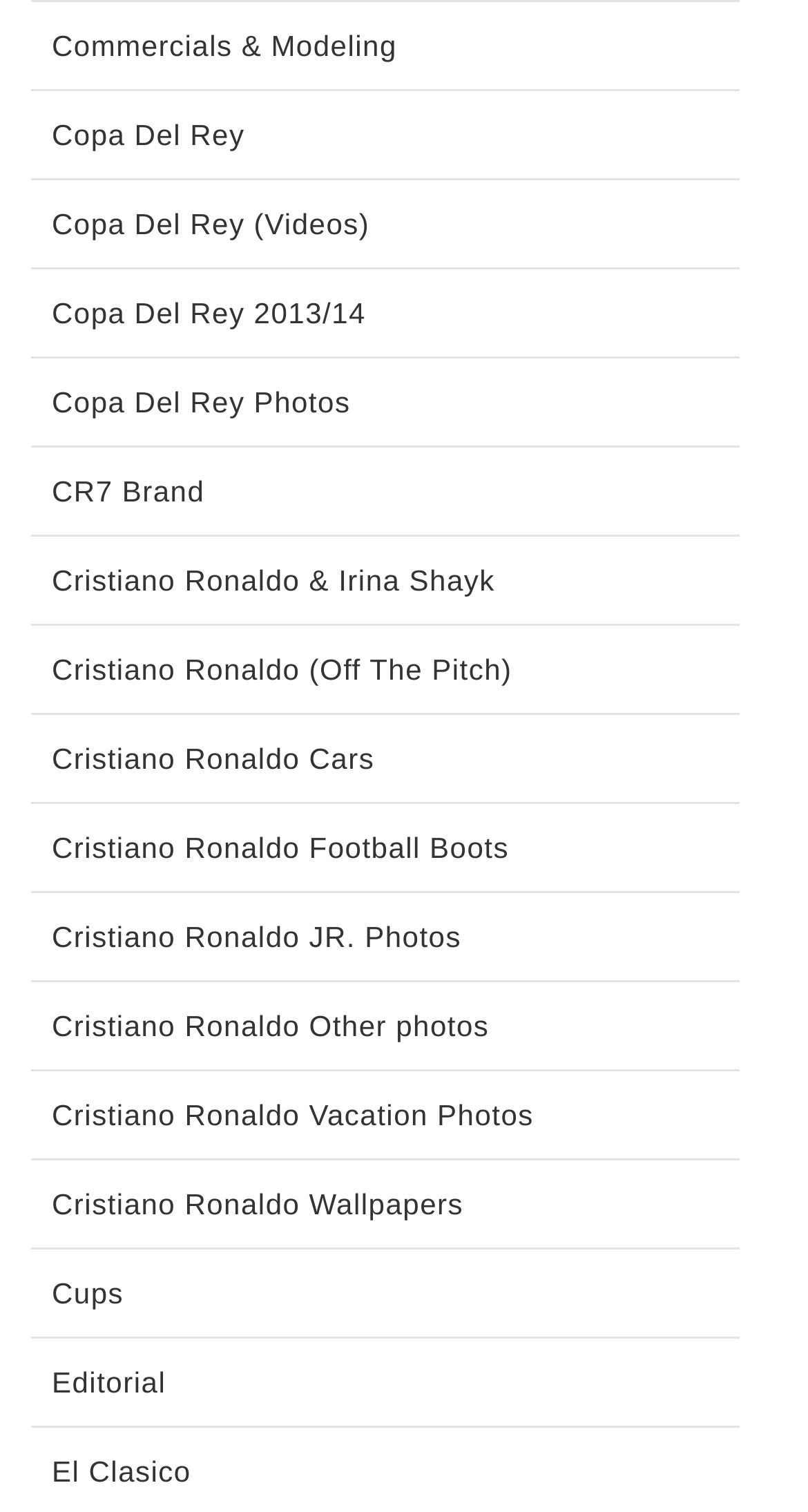Answer the question below using just one word or a short phrase: 
What is the first link on the webpage?

Commercials & Modeling